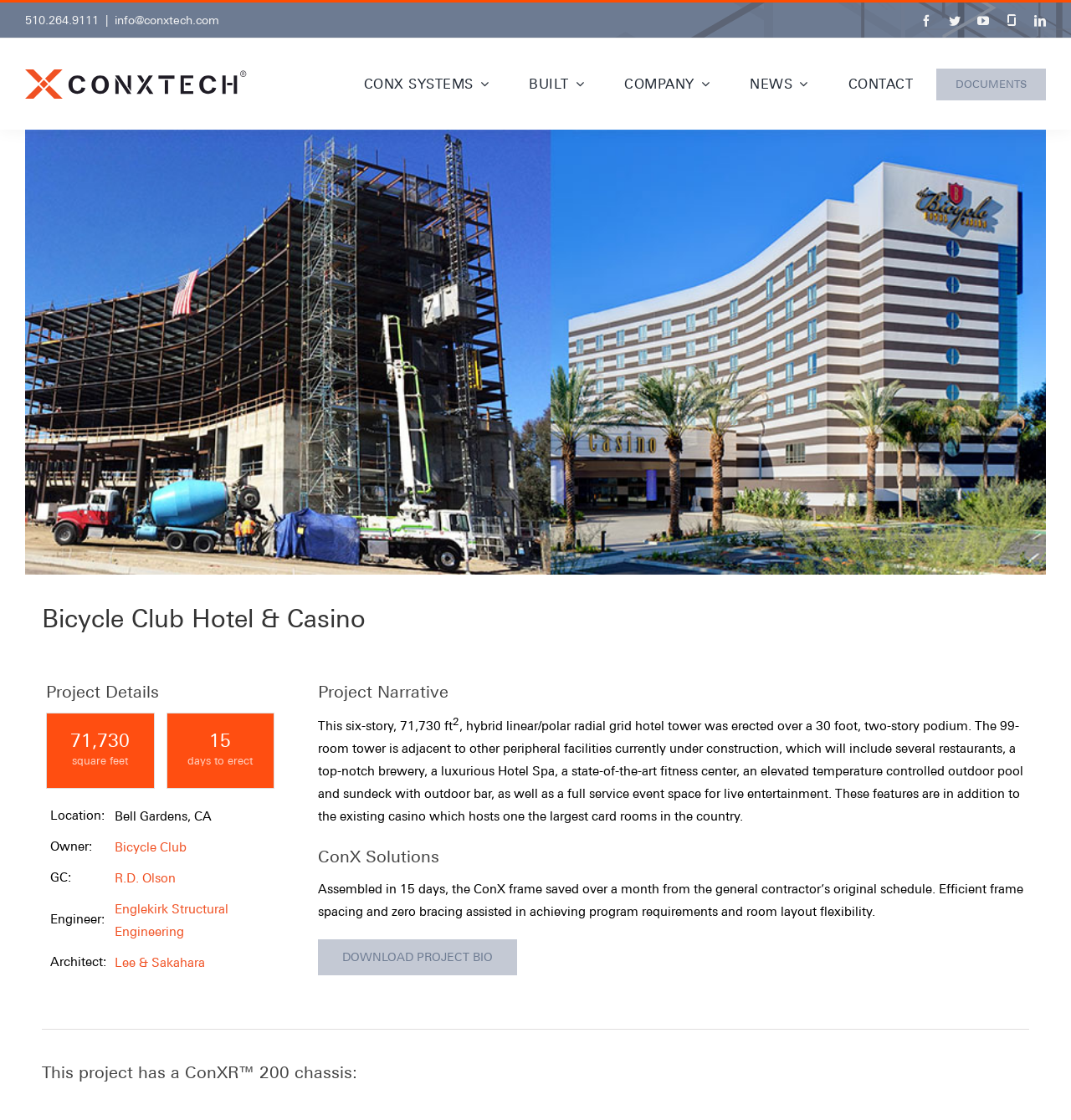Identify the bounding box for the described UI element. Provide the coordinates in (top-left x, top-left y, bottom-right x, bottom-right y) format with values ranging from 0 to 1: Lee & Sakahara

[0.107, 0.853, 0.191, 0.865]